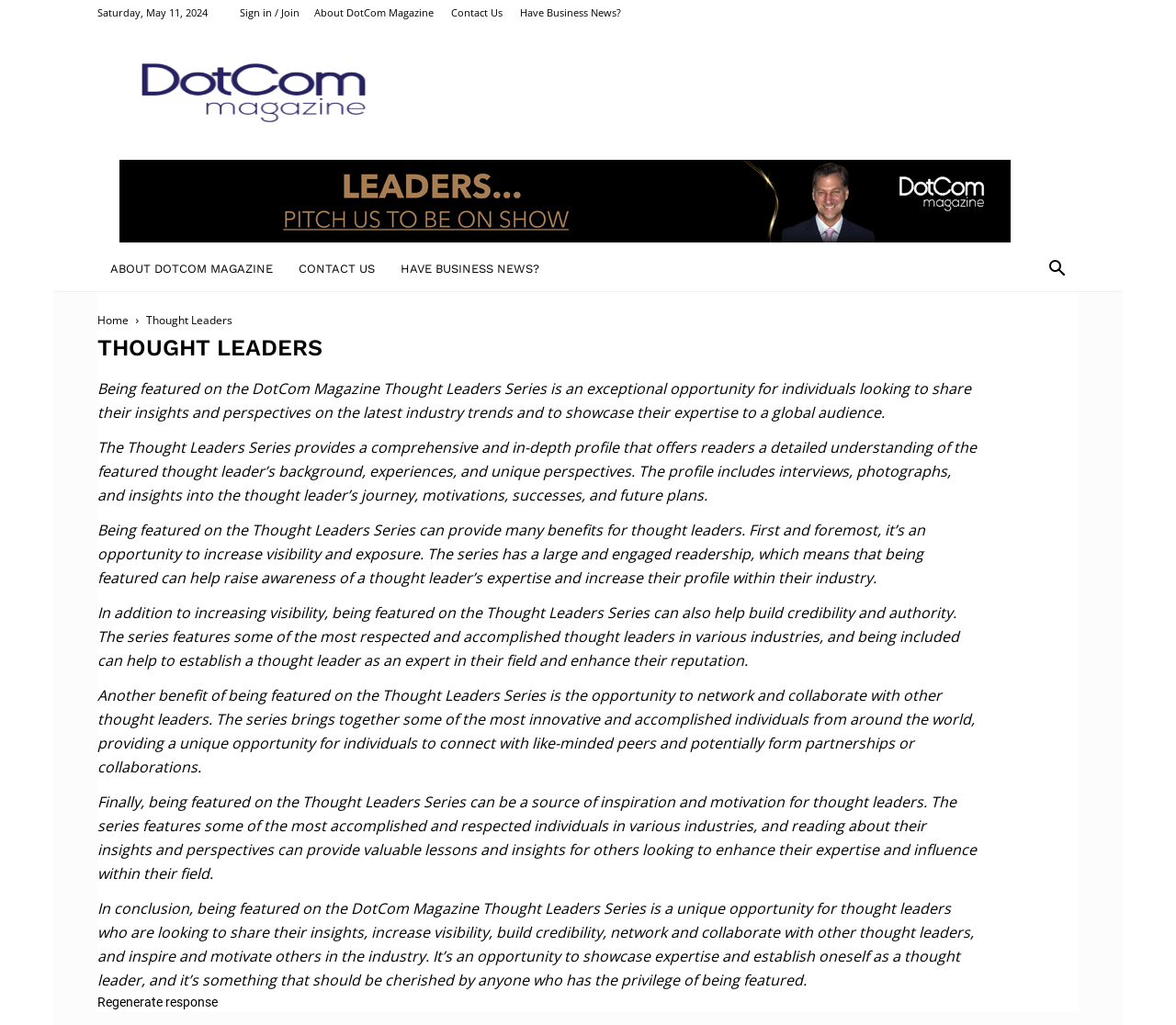Please provide a comprehensive answer to the question below using the information from the image: What is the date displayed on the webpage?

I found the date 'Saturday, May 11, 2024' displayed on the webpage, which is located at the top of the page, indicated by the StaticText element with bounding box coordinates [0.083, 0.005, 0.177, 0.019].